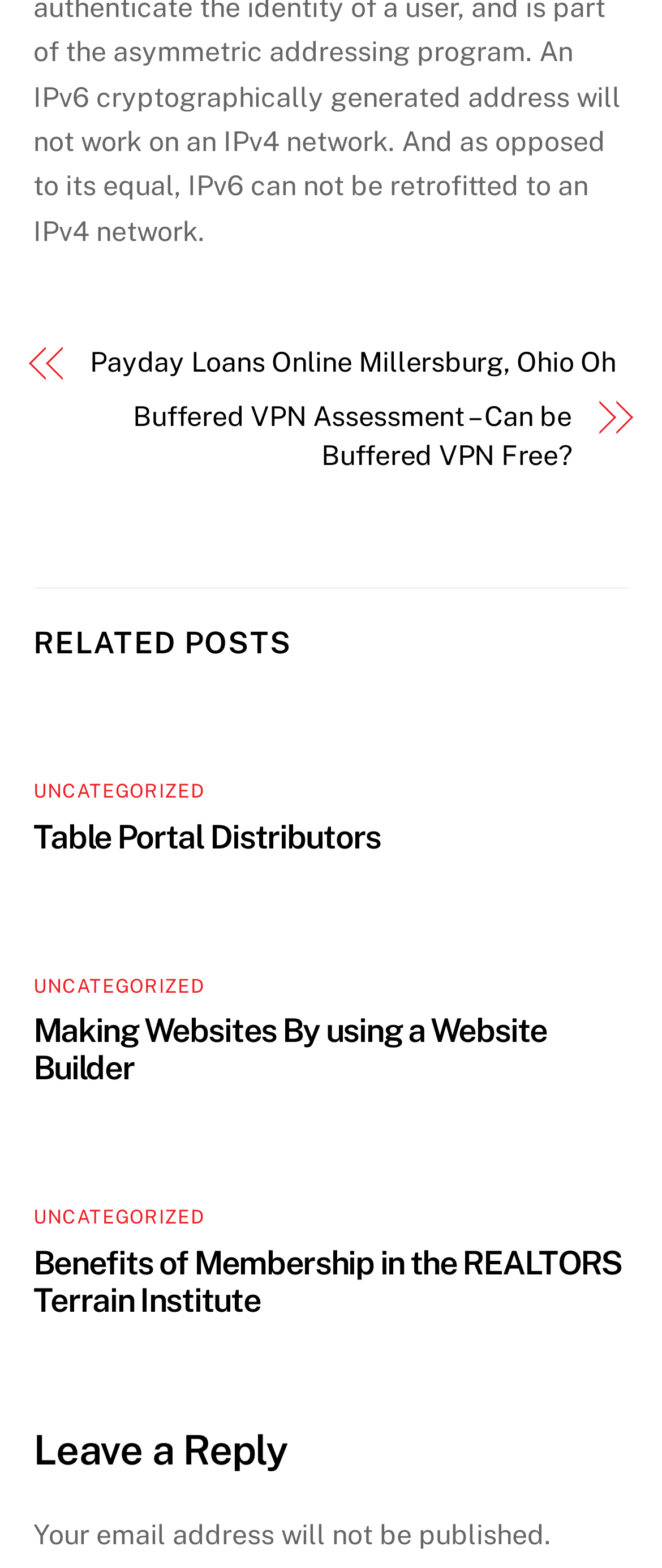Locate the bounding box coordinates of the element that should be clicked to execute the following instruction: "Click on 'Payday Loans Online Millersburg, Ohio Oh'".

[0.136, 0.22, 0.95, 0.244]